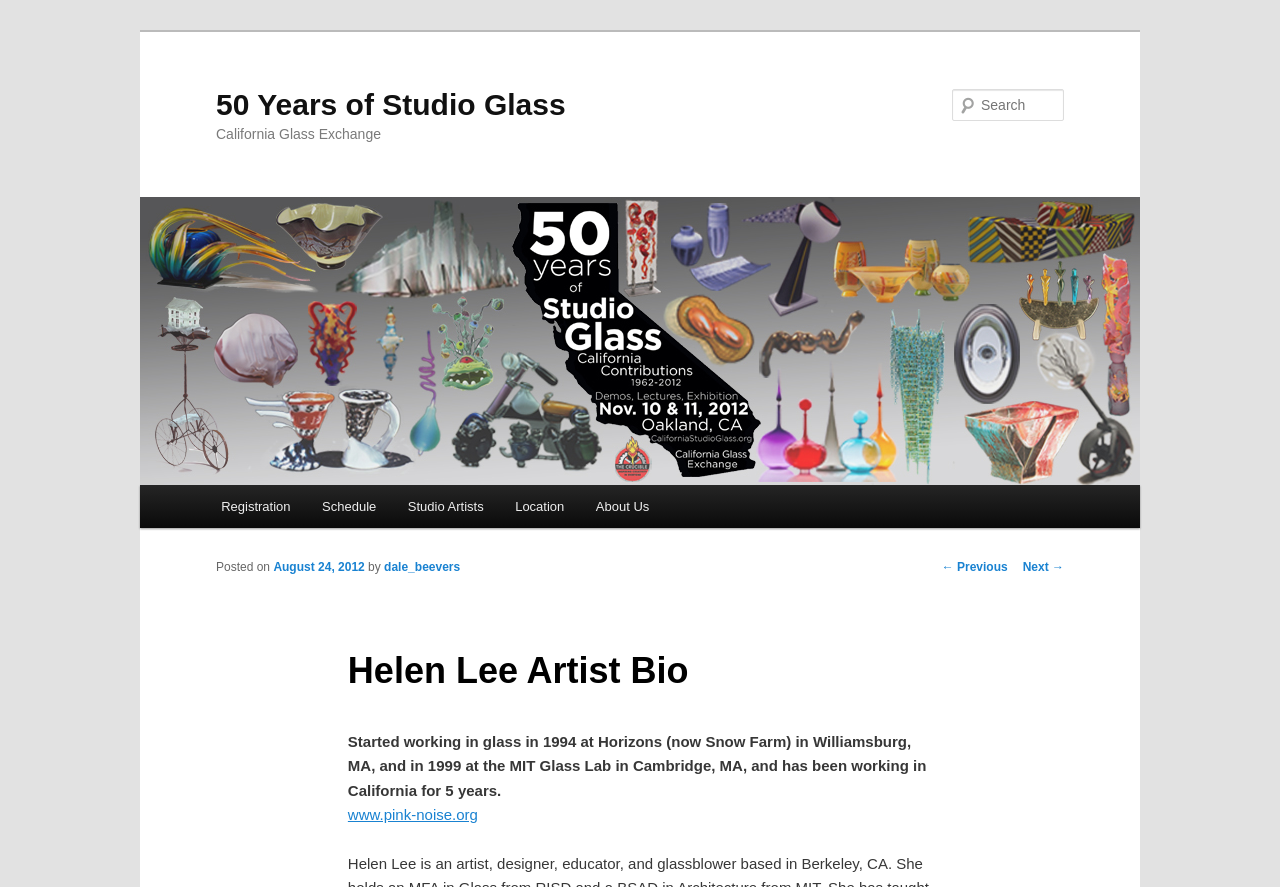What is the name of the website mentioned in the text?
Please ensure your answer to the question is detailed and covers all necessary aspects.

The name of the website can be found in the link element 'www.pink-noise.org' which is located in the HeaderAsNonLandmark element.